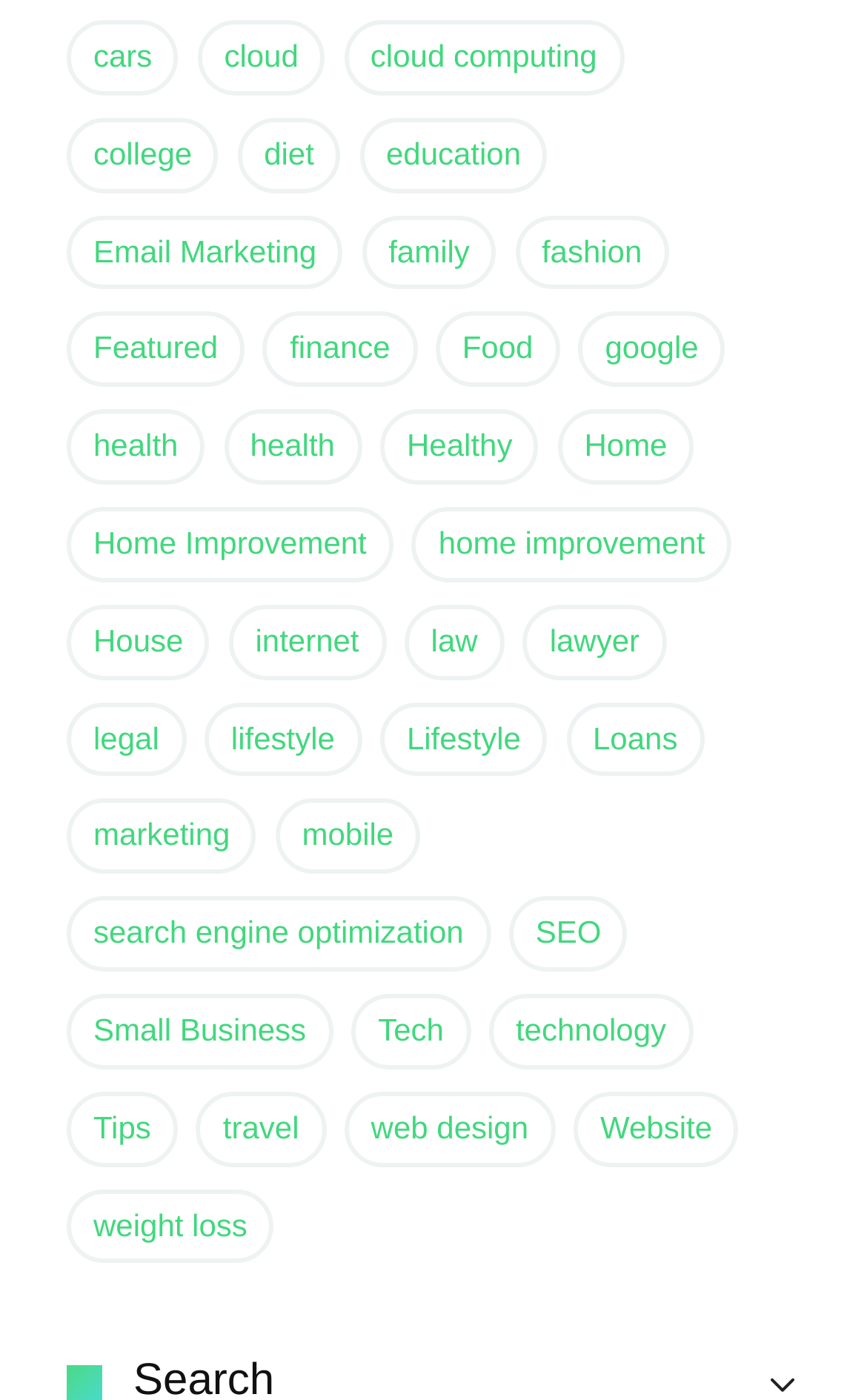Please identify the coordinates of the bounding box for the clickable region that will accomplish this instruction: "click on cars".

[0.077, 0.014, 0.206, 0.068]